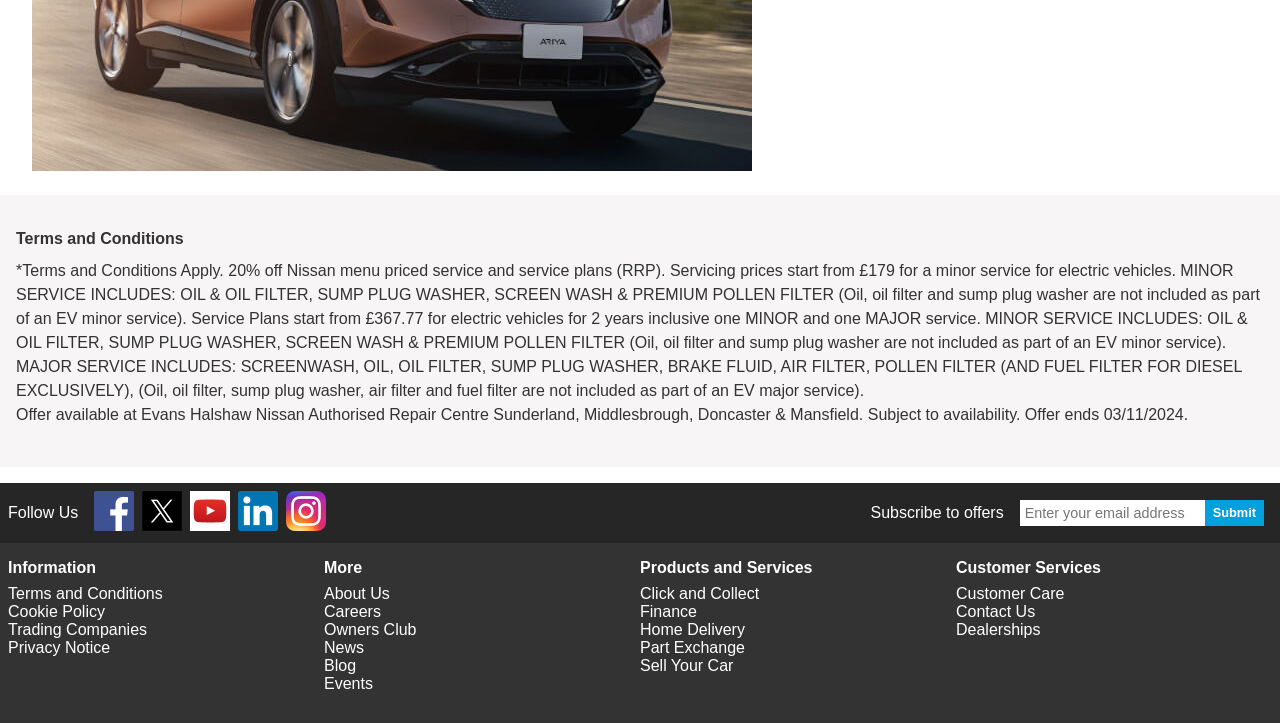Provide a brief response to the question below using one word or phrase:
How many headings are available on the webpage?

4